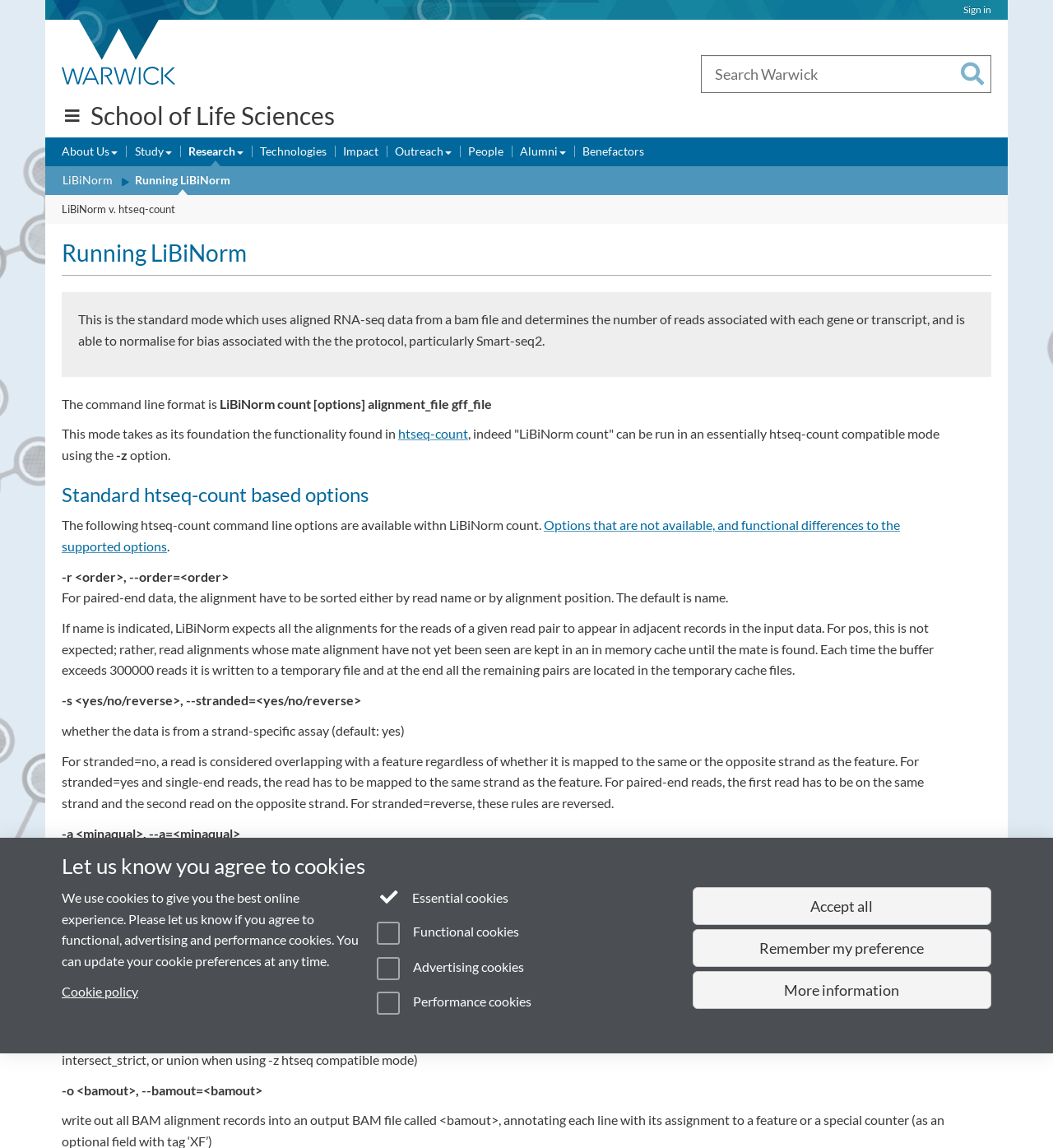What is the default strandedness for single-end reads?
Using the visual information from the image, give a one-word or short-phrase answer.

yes